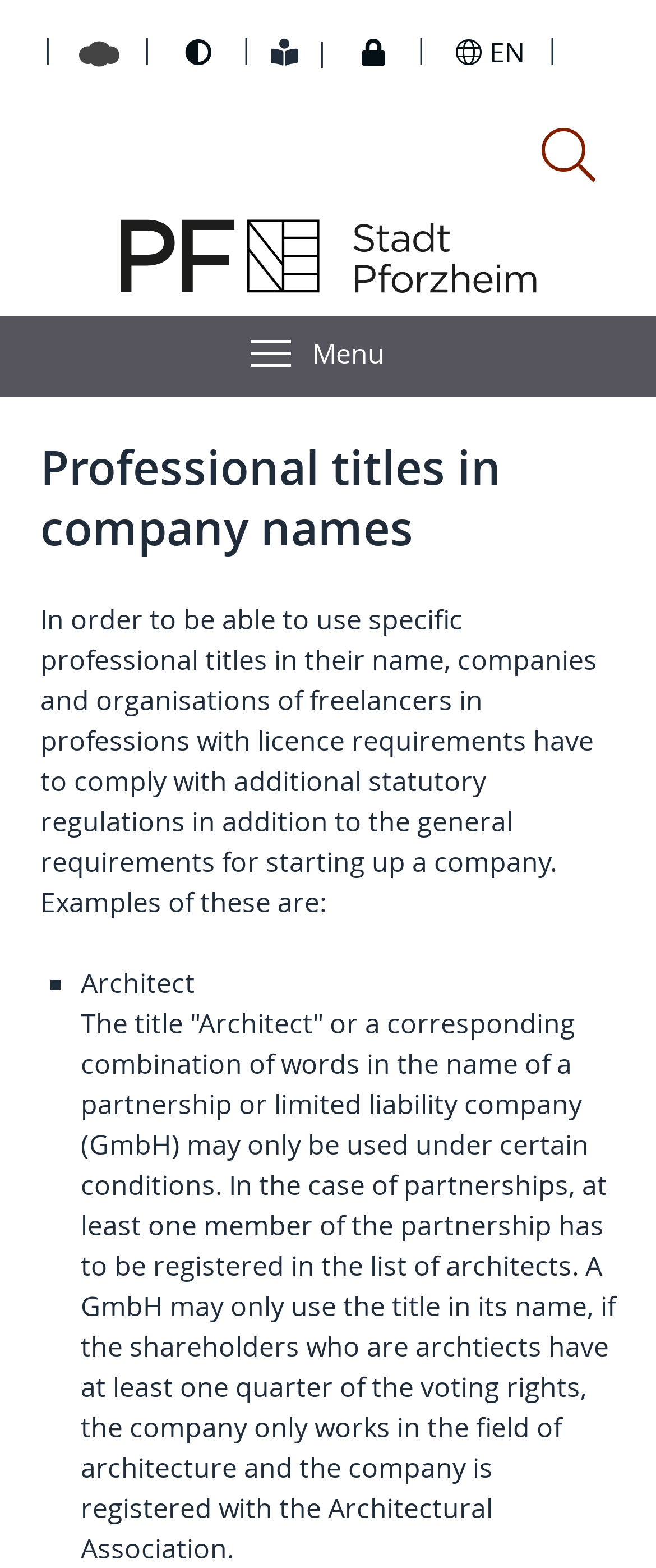Give a one-word or one-phrase response to the question:
What language can the webpage be translated to?

English